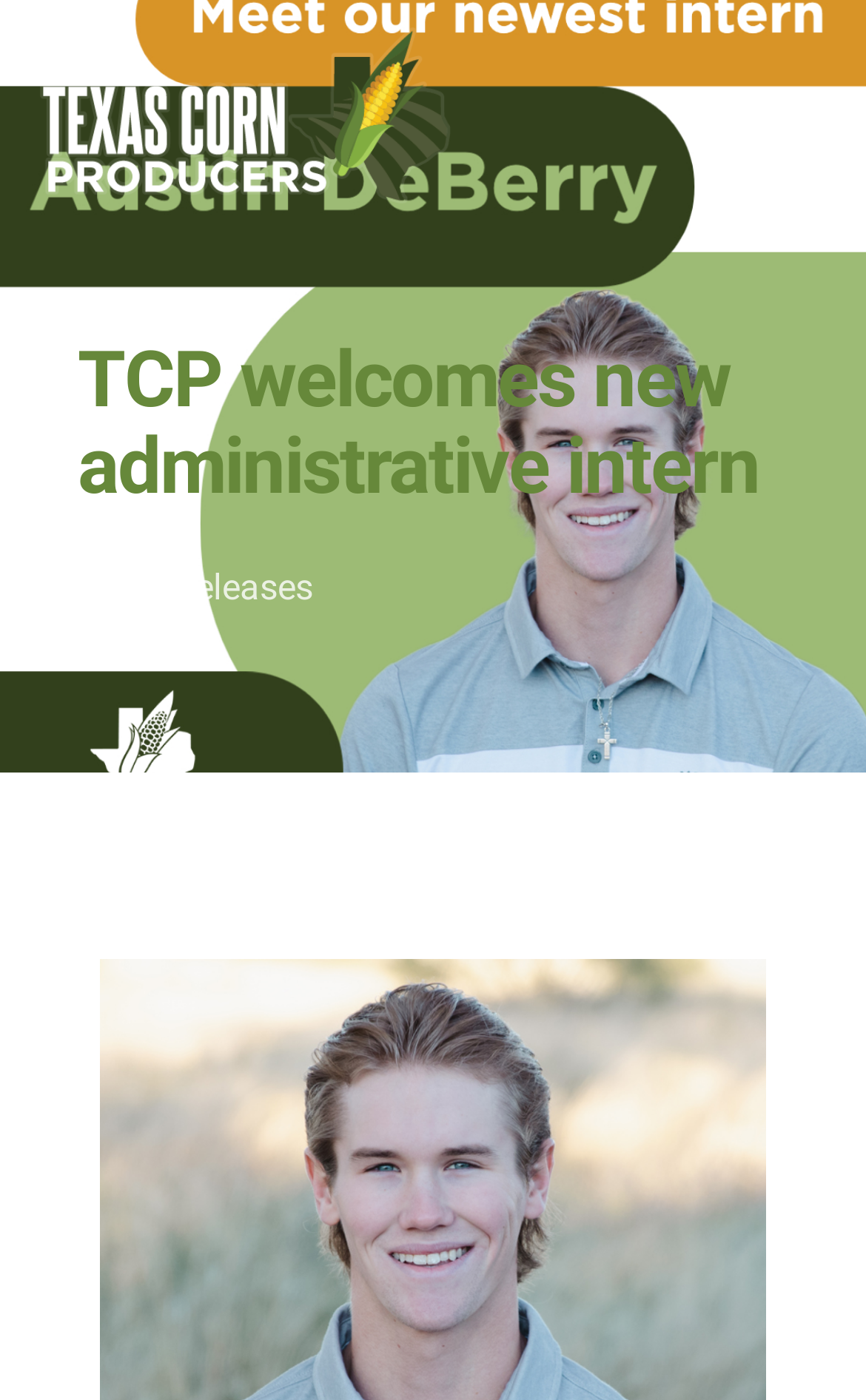Please reply to the following question using a single word or phrase: 
How many links are in the navigation menu?

At least 1